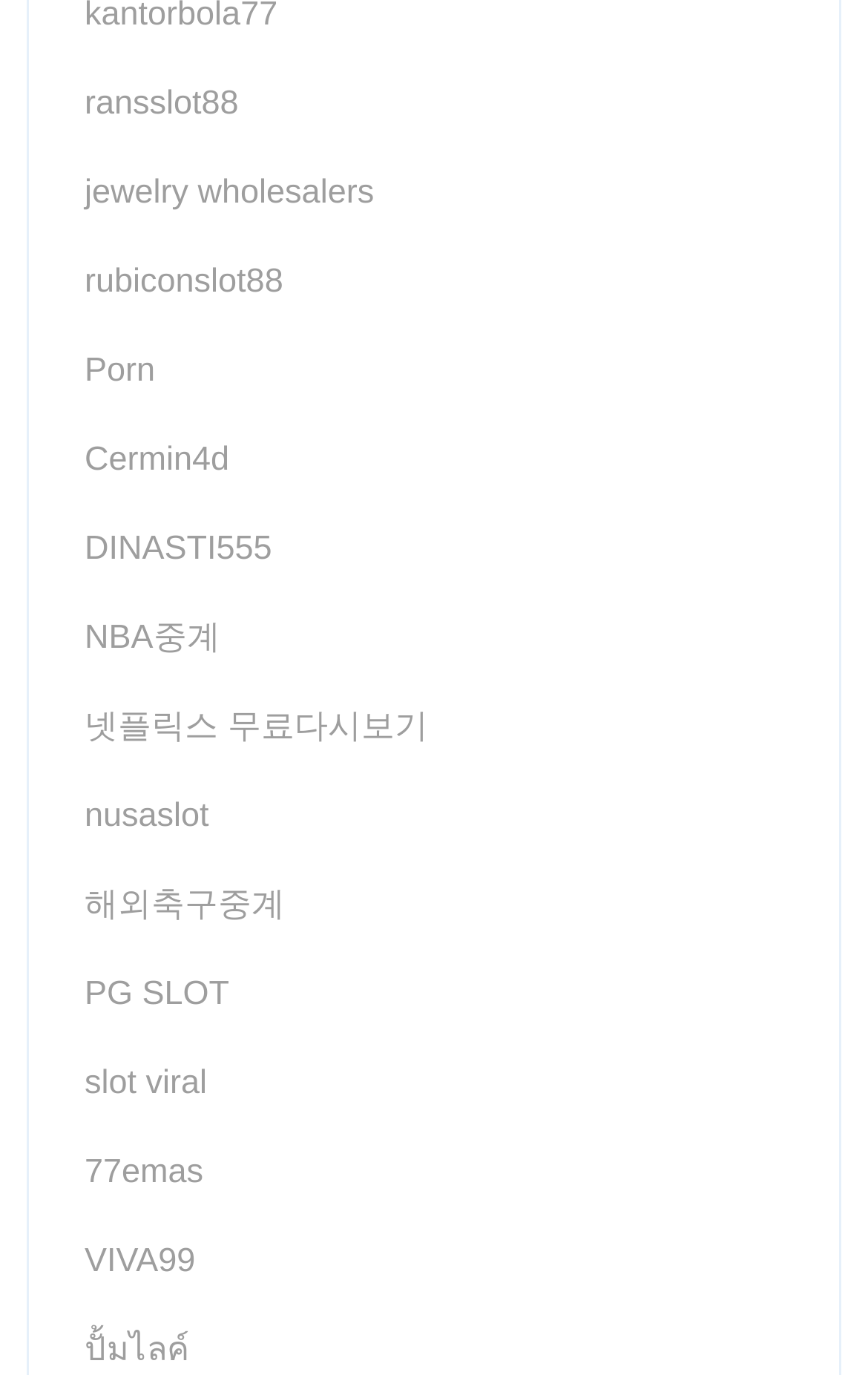Please locate the clickable area by providing the bounding box coordinates to follow this instruction: "visit ransslot88 website".

[0.097, 0.062, 0.275, 0.089]